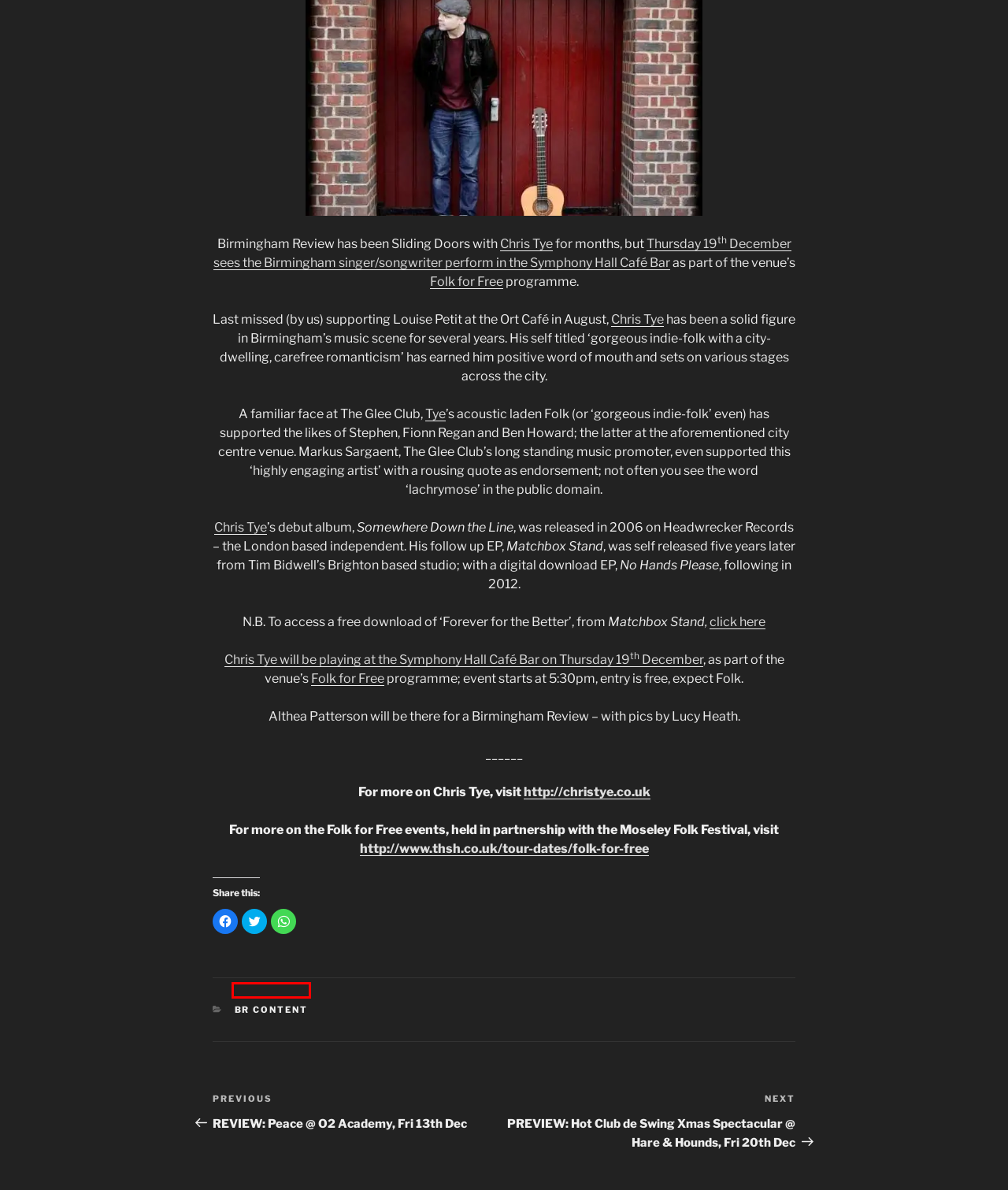Given a screenshot of a webpage with a red rectangle bounding box around a UI element, select the best matching webpage description for the new webpage that appears after clicking the highlighted element. The candidate descriptions are:
A. CULTURE -
B. PREVIEW: Hot Club de Swing Xmas Spectacular @ Hare & Hounds, Fri 20th Dec -
C. BR Content Archives -
D. MUSIC -
E. CONTACT/SOCIALS -
F. REVIEW: Peace @ O2 Academy, Fri 13th Dec -
G. BPREVIEW -
H. ARTS -

C